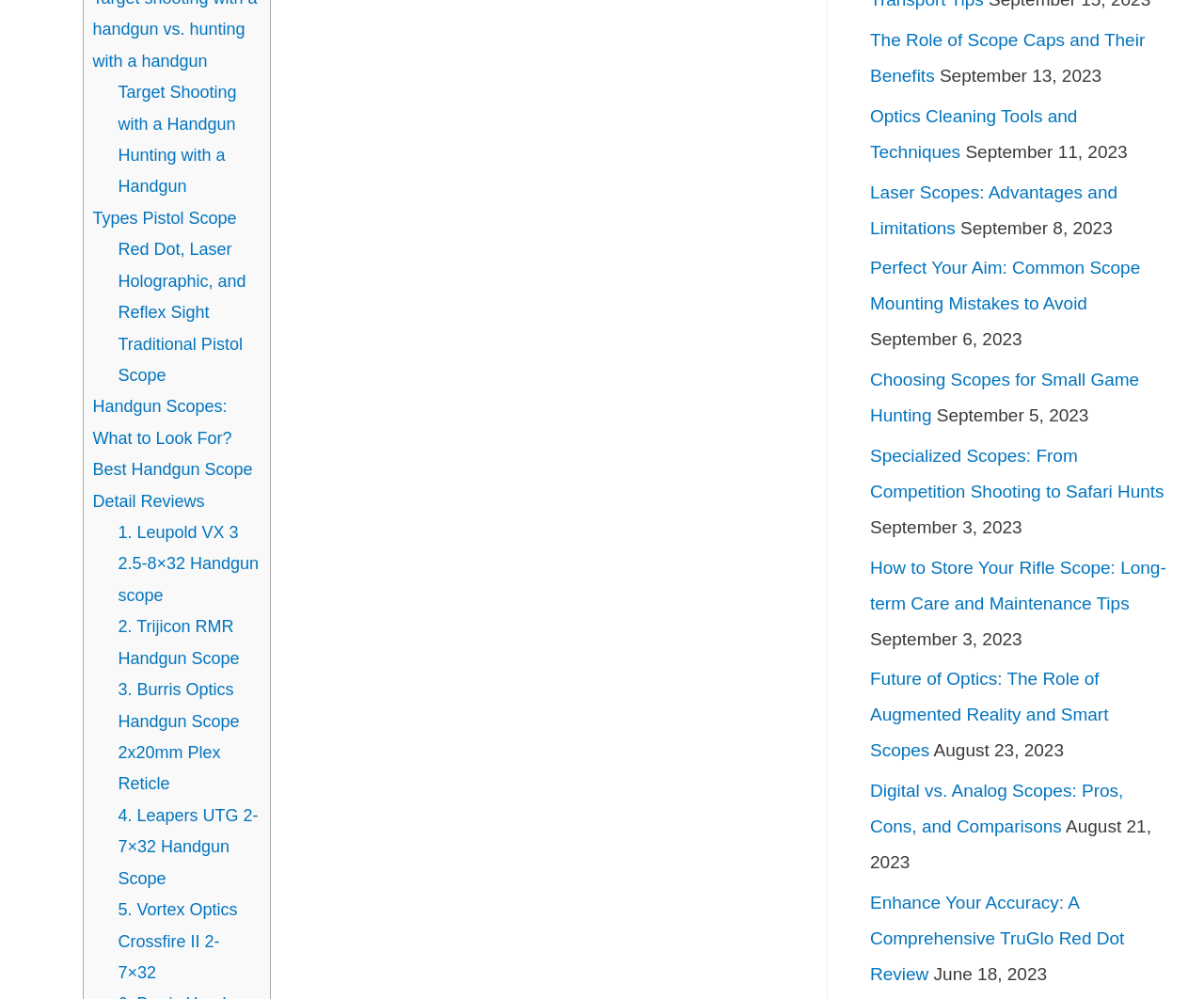Predict the bounding box coordinates of the area that should be clicked to accomplish the following instruction: "View '1. Leupold VX 3 2.5-8×32 Handgun scope'". The bounding box coordinates should consist of four float numbers between 0 and 1, i.e., [left, top, right, bottom].

[0.098, 0.524, 0.215, 0.605]